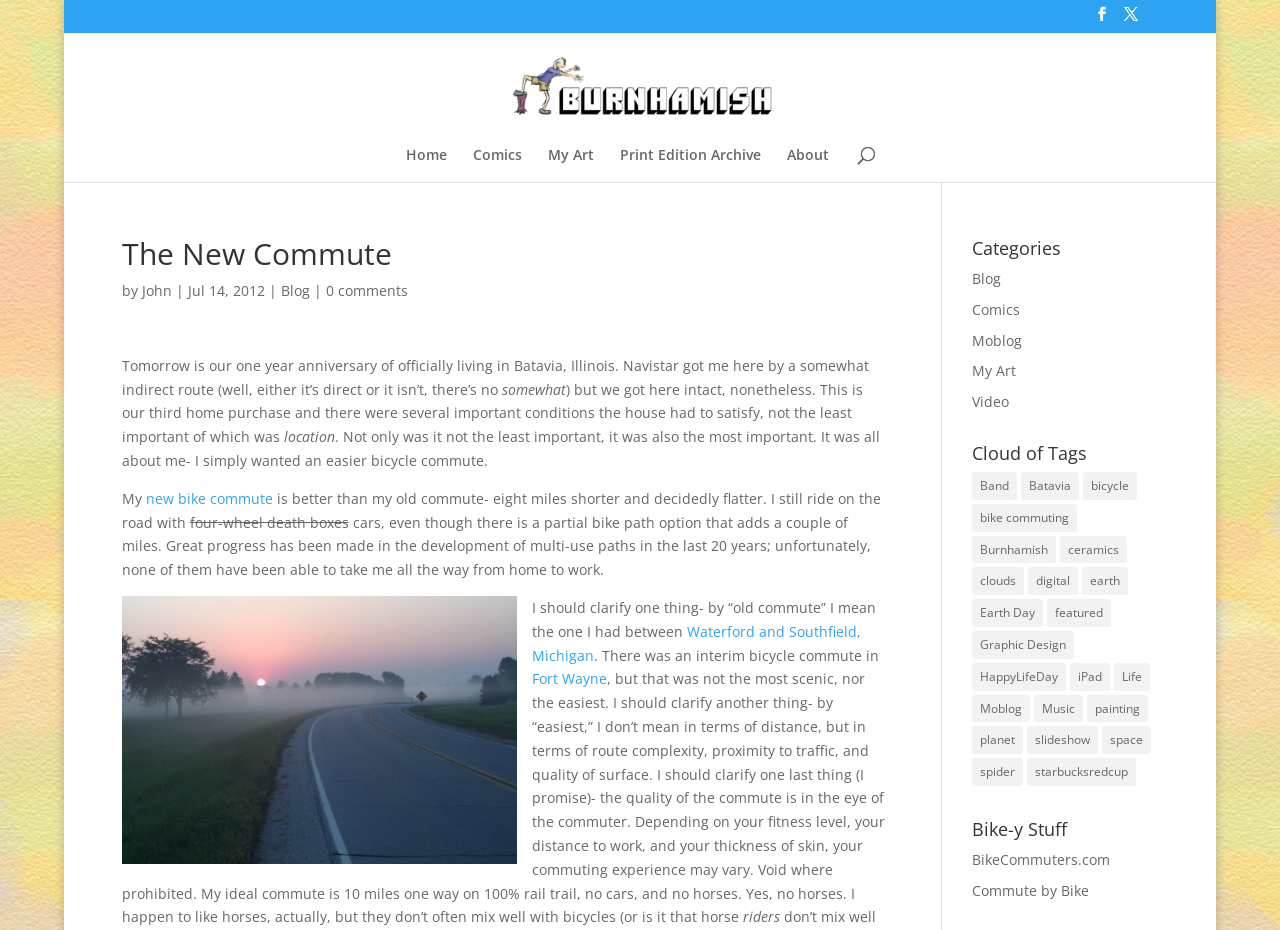Provide a single word or phrase to answer the given question: 
How many miles is the author's ideal commute?

10 miles